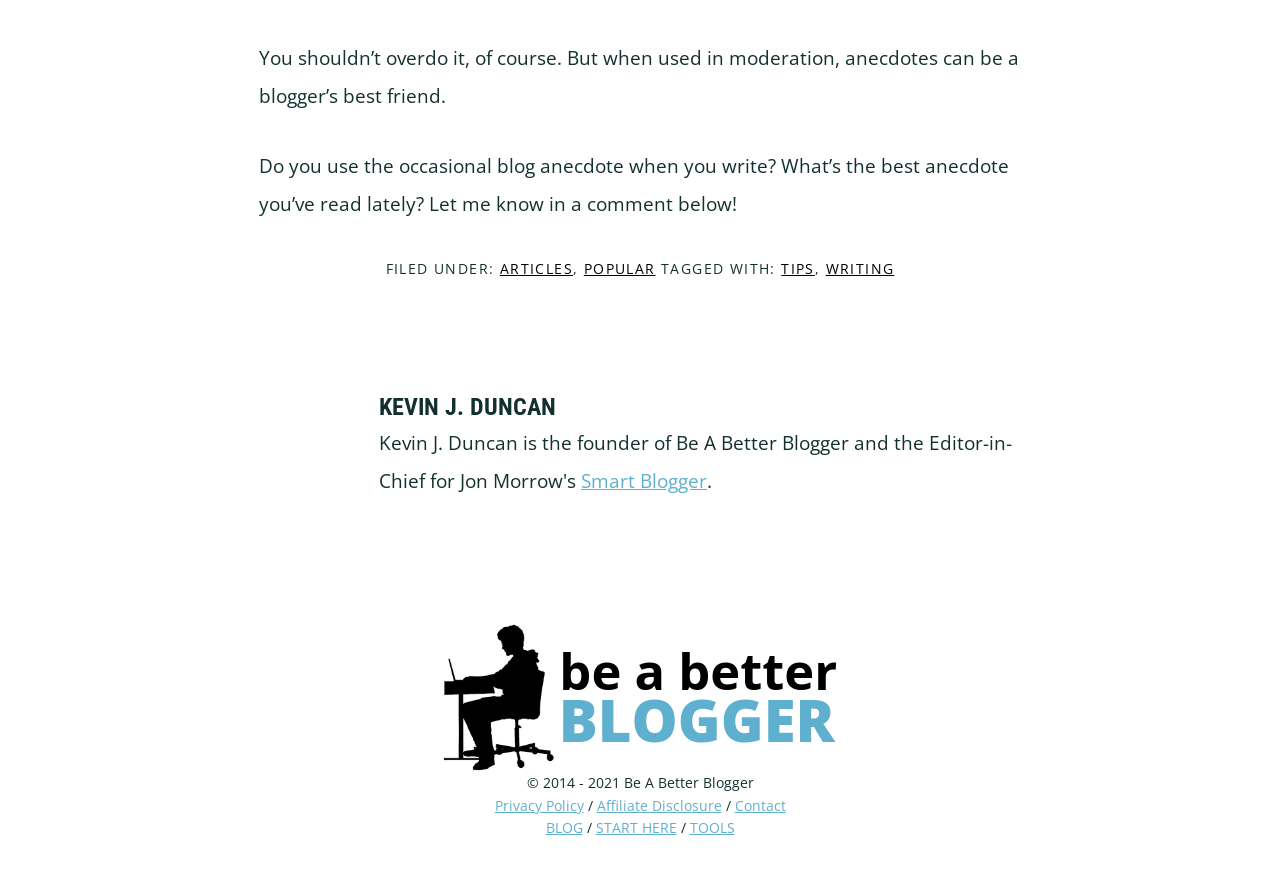Determine the bounding box coordinates of the clickable area required to perform the following instruction: "Click on 'POPULAR'". The coordinates should be represented as four float numbers between 0 and 1: [left, top, right, bottom].

[0.456, 0.294, 0.512, 0.316]